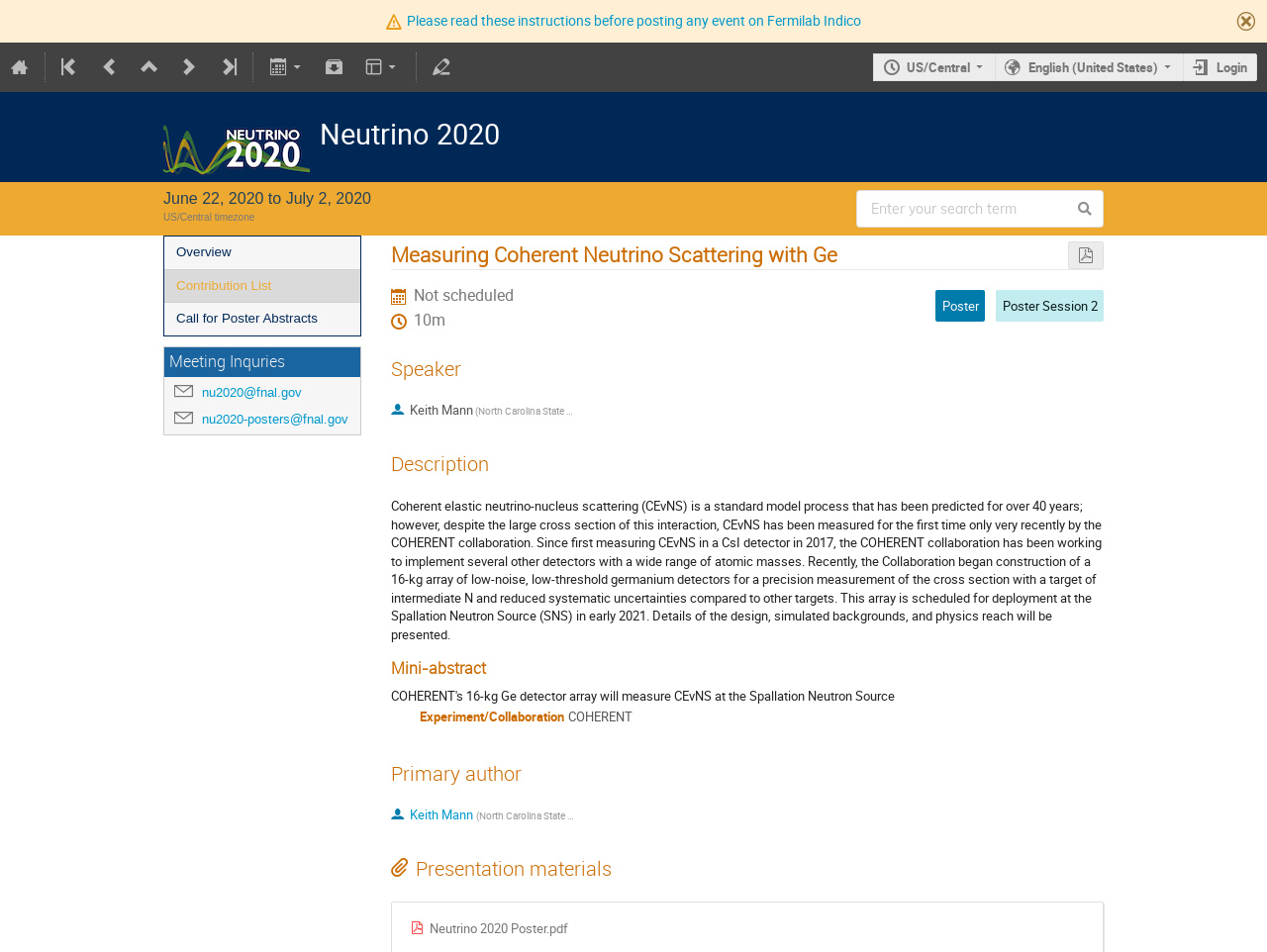Identify the bounding box for the UI element specified in this description: "title="Export"". The coordinates must be four float numbers between 0 and 1, formatted as [left, top, right, bottom].

[0.204, 0.045, 0.248, 0.097]